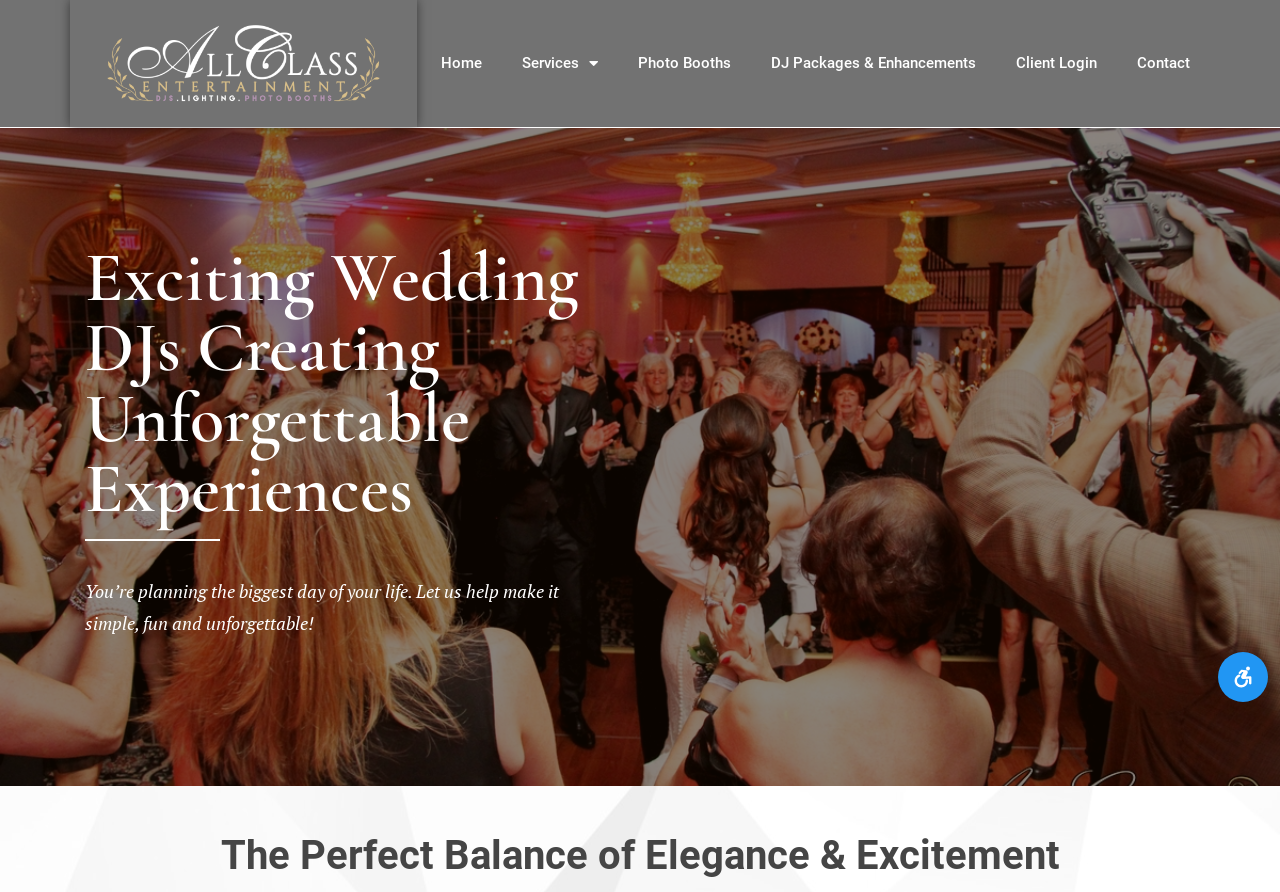Generate a comprehensive description of the webpage content.

The webpage is about a wedding DJ service, All Class Entertainment, offering their services for weddings and sweet 16 events. At the top left corner, there is a logo of All Class Entertainment, which is an image. 

To the right of the logo, there is a navigation menu with links to different sections of the website, including "Home", "Services", "Photo Booths", "DJ Packages & Enhancements", "Client Login", and "Contact". 

Below the navigation menu, there is a heading that reads "Exciting Wedding DJs Creating Unforgettable Experiences". 

Under the heading, there is a paragraph of text that says "You’re planning the biggest day of your life. Let us help make it simple, fun and unforgettable!". 

At the bottom right corner, there is a button to open an accessibility panel, accompanied by an image.